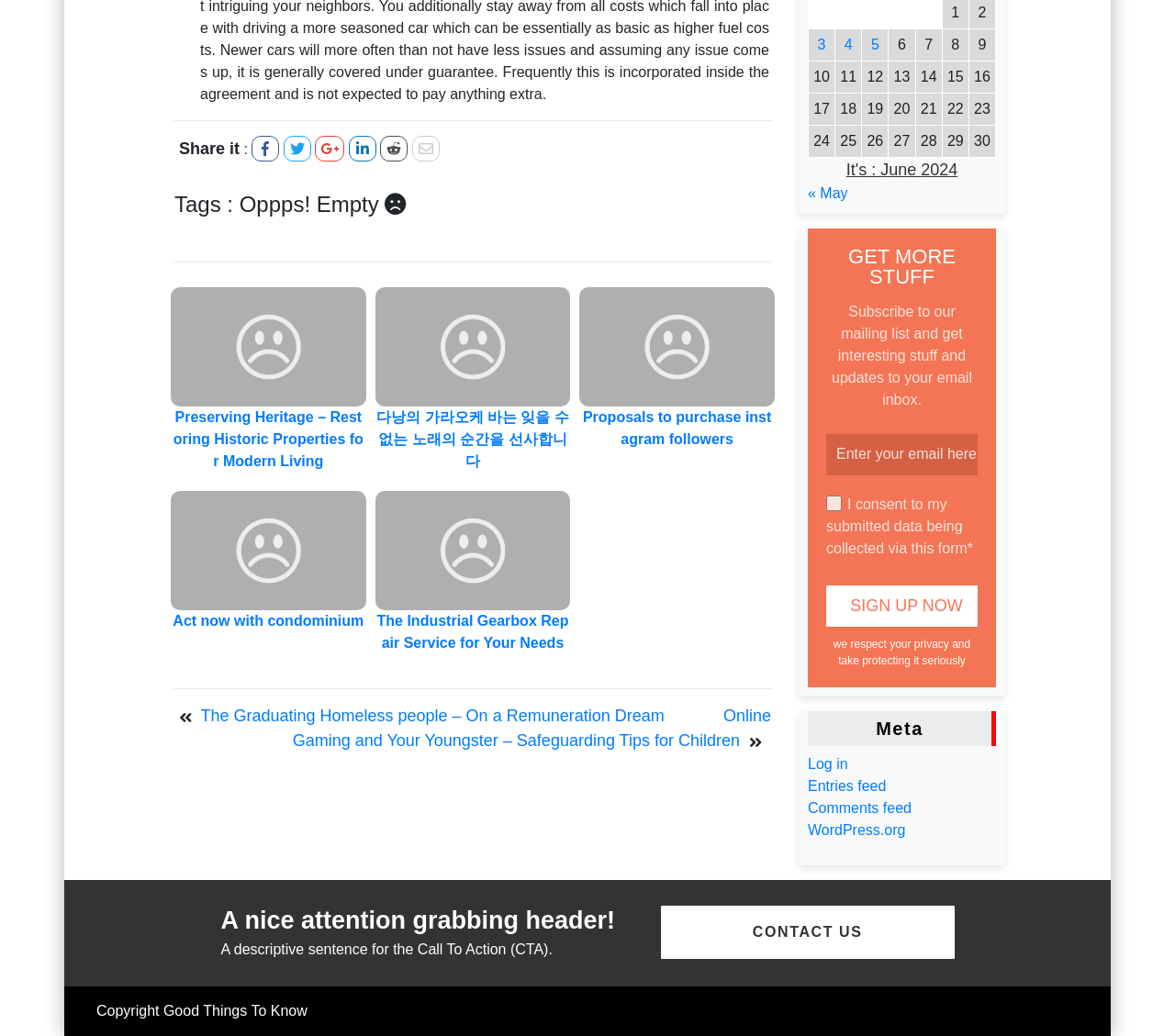Find the bounding box coordinates of the clickable element required to execute the following instruction: "Enter email address". Provide the coordinates as four float numbers between 0 and 1, i.e., [left, top, right, bottom].

[0.703, 0.419, 0.832, 0.458]